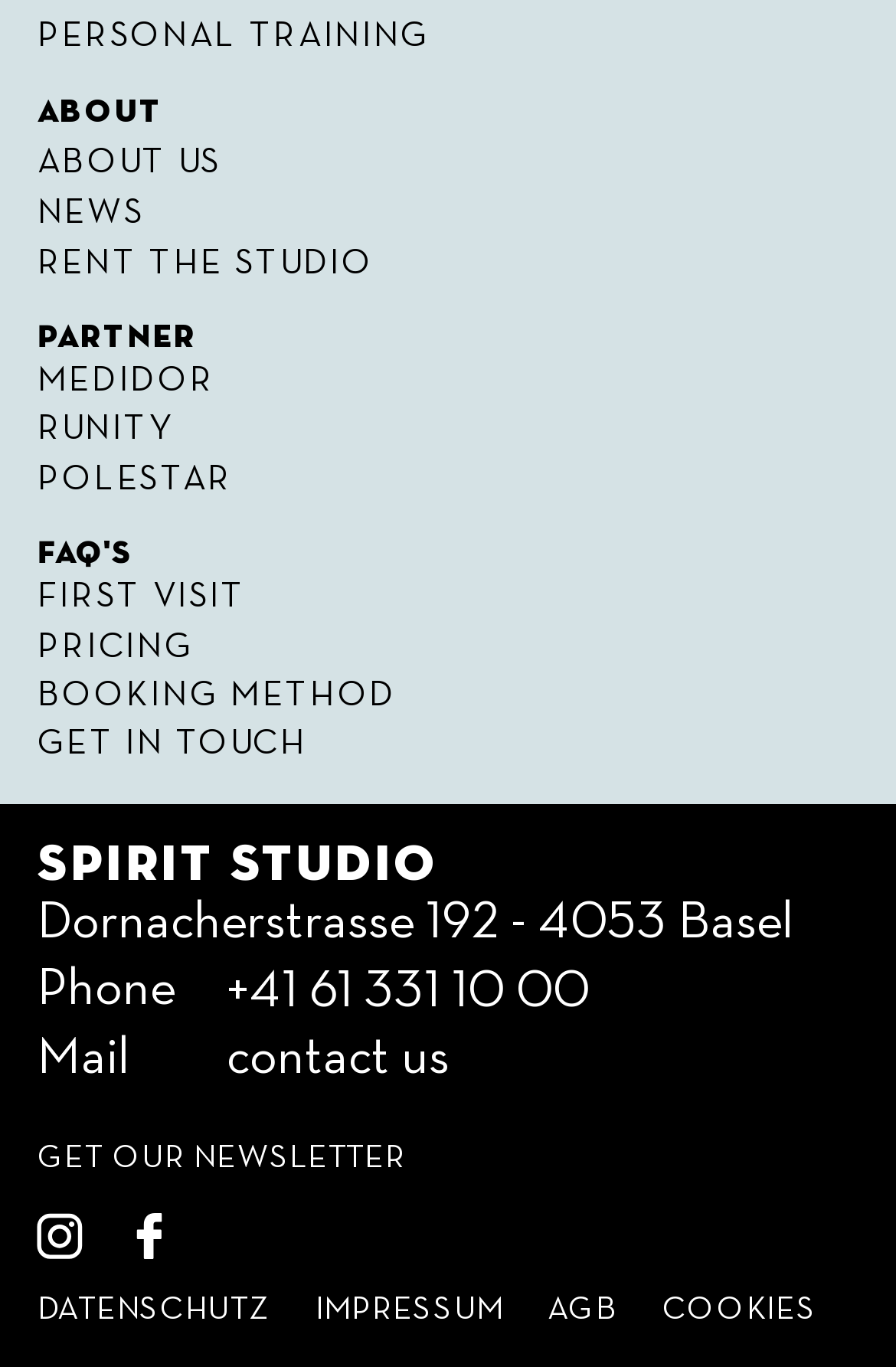Pinpoint the bounding box coordinates of the clickable area needed to execute the instruction: "Explore Kitchen Accessories". The coordinates should be specified as four float numbers between 0 and 1, i.e., [left, top, right, bottom].

None